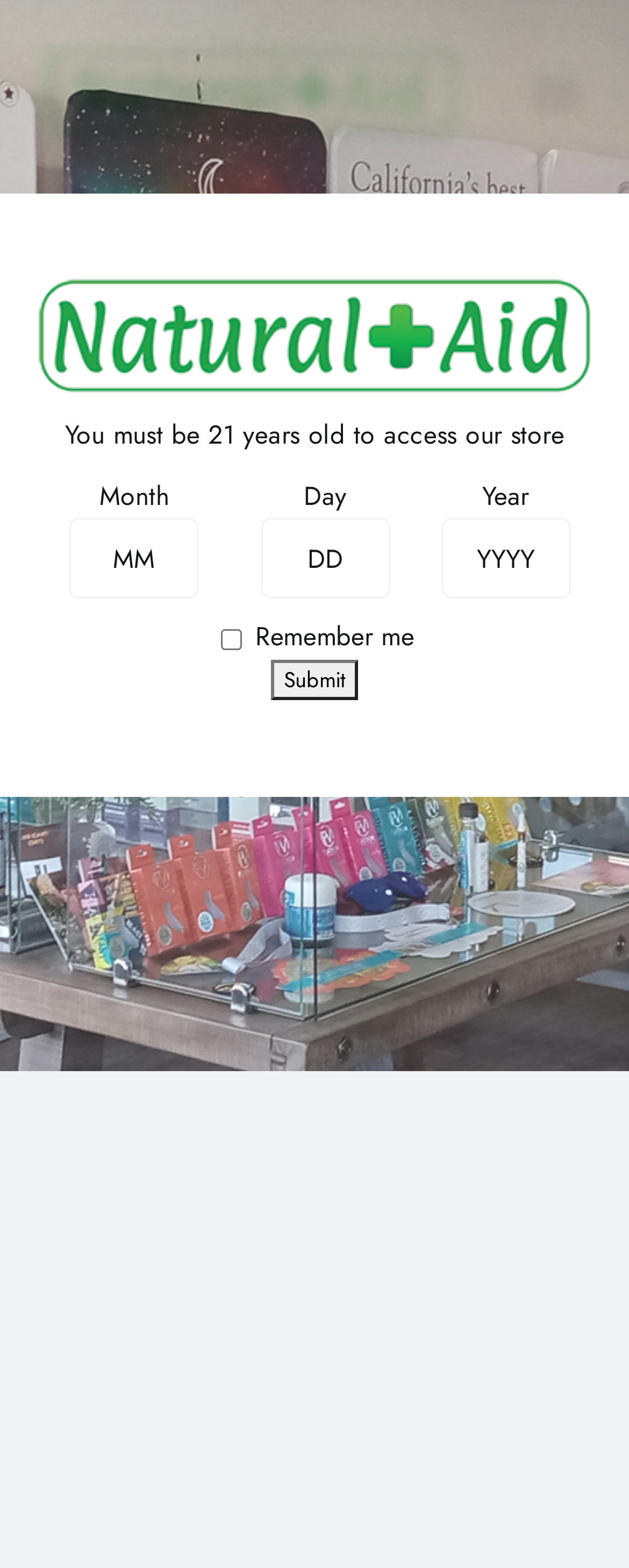Identify the bounding box of the UI component described as: "0 Comments".

[0.636, 0.475, 0.821, 0.494]